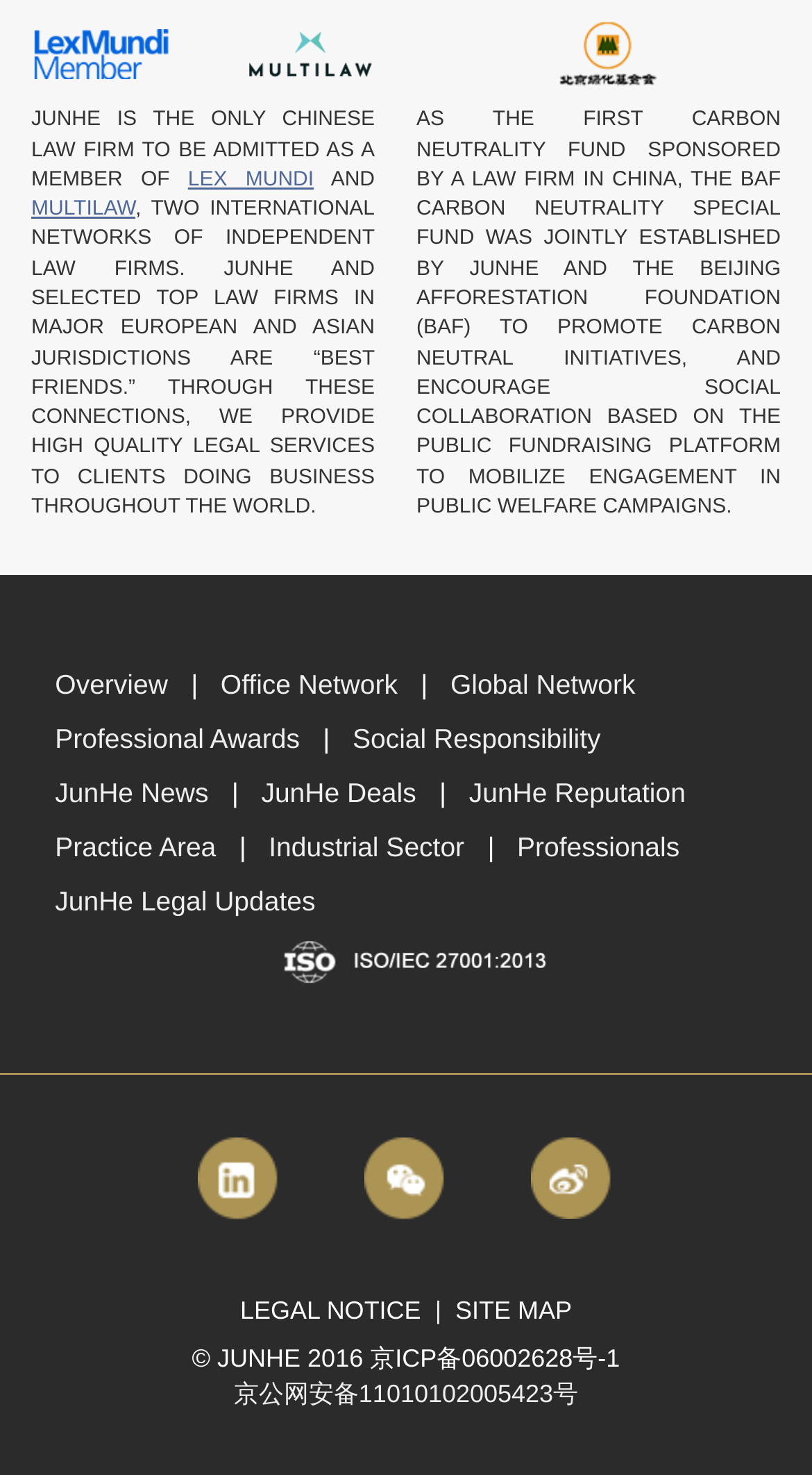From the image, can you give a detailed response to the question below:
What is the copyright year of JunHe's website?

The copyright information at the bottom of the webpage states '© JUNHE 2016', indicating that the copyright year is 2016.